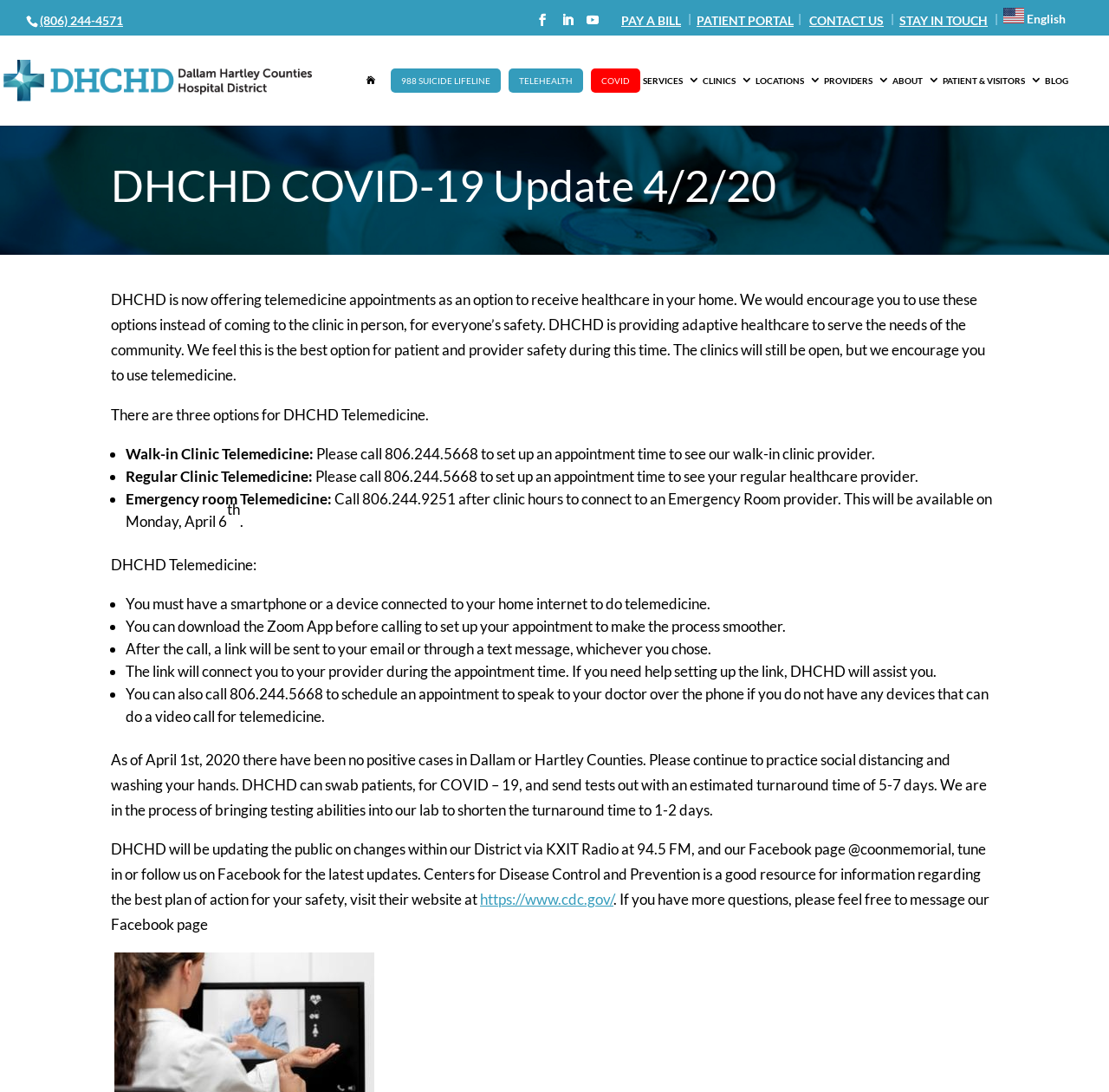Please identify the bounding box coordinates of the region to click in order to complete the given instruction: "Visit the patient portal". The coordinates should be four float numbers between 0 and 1, i.e., [left, top, right, bottom].

[0.628, 0.013, 0.716, 0.033]